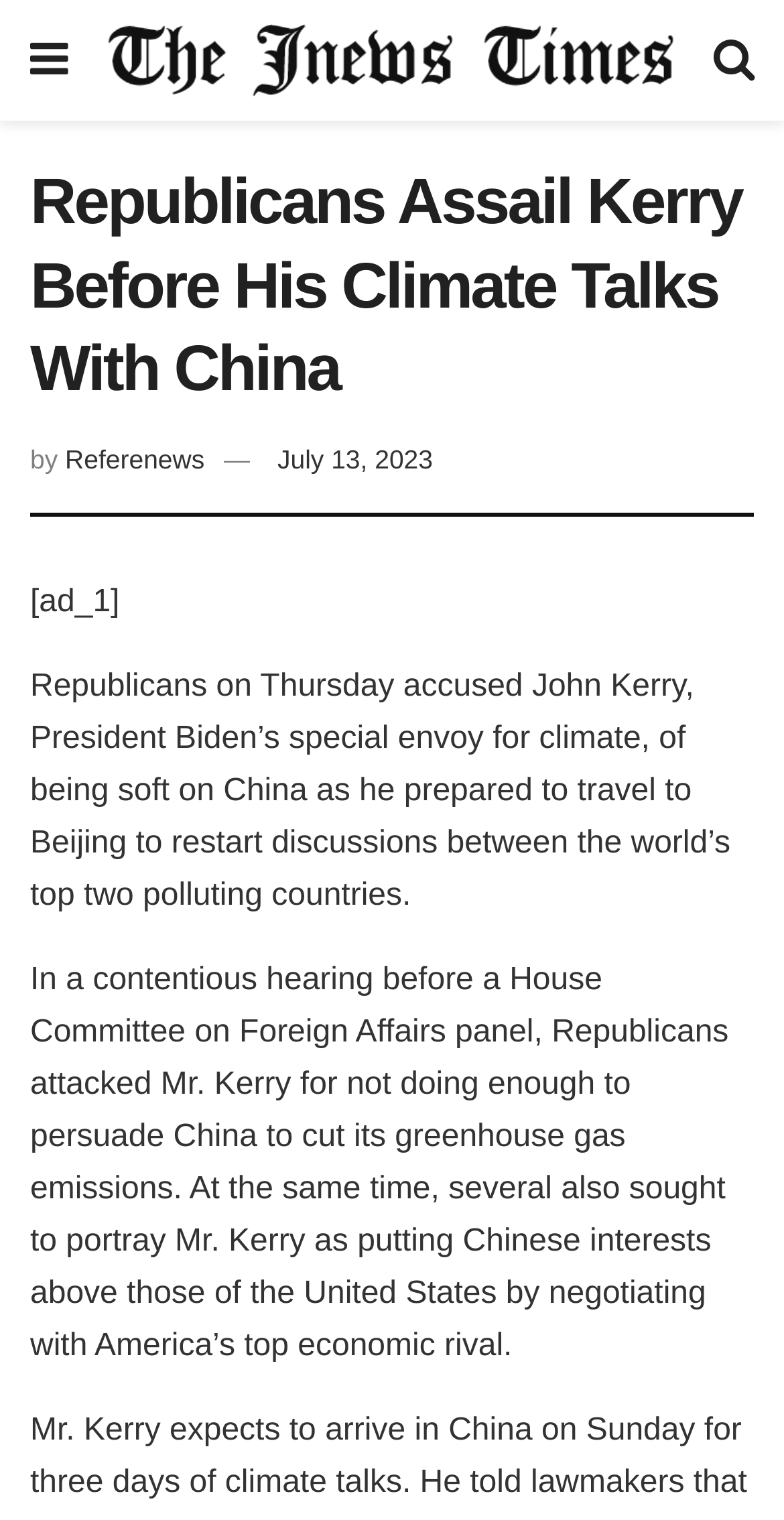Identify the bounding box for the UI element that is described as follows: "Referenews".

[0.083, 0.292, 0.261, 0.312]